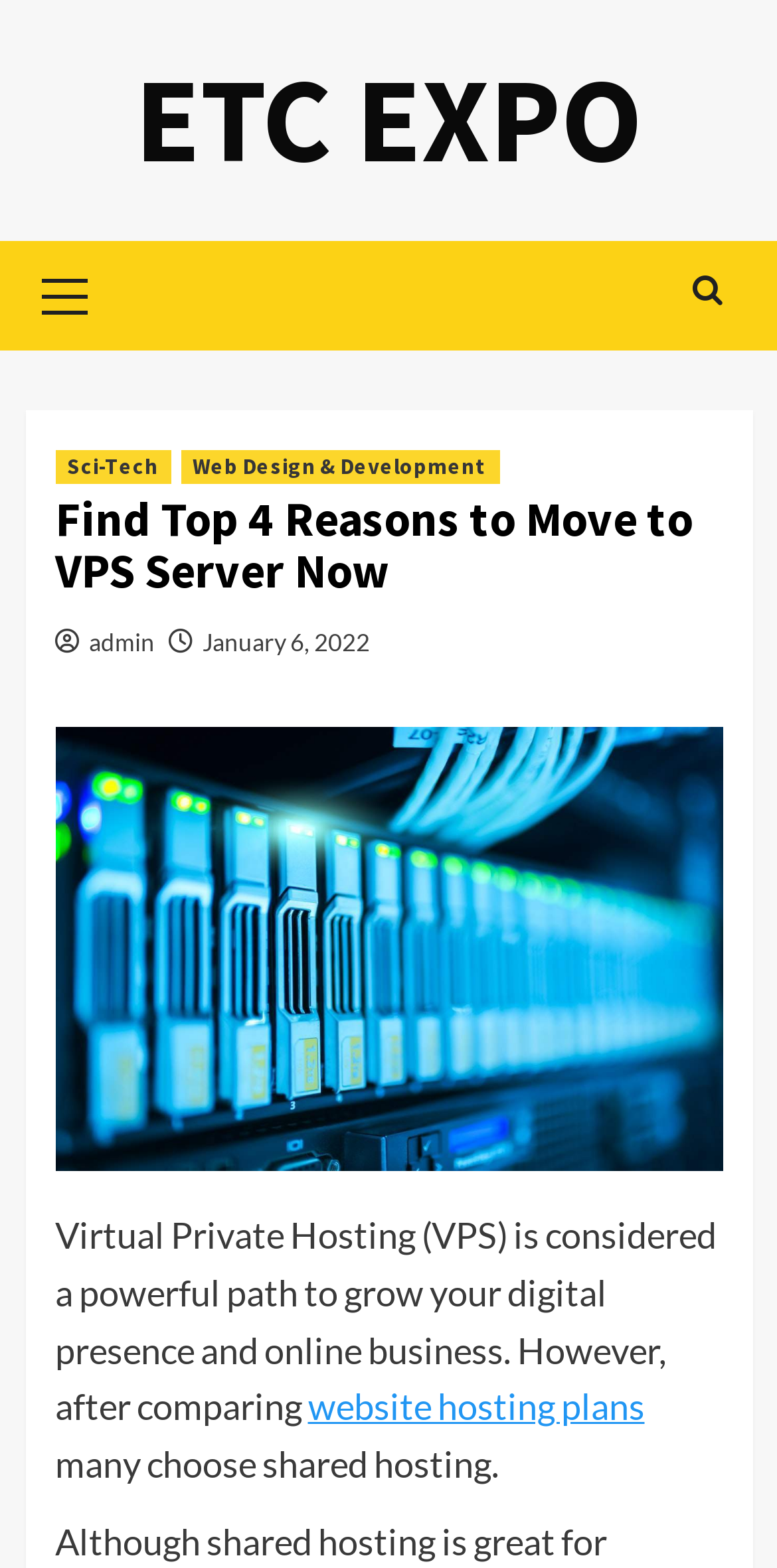What is the date of the article?
Use the screenshot to answer the question with a single word or phrase.

January 6, 2022